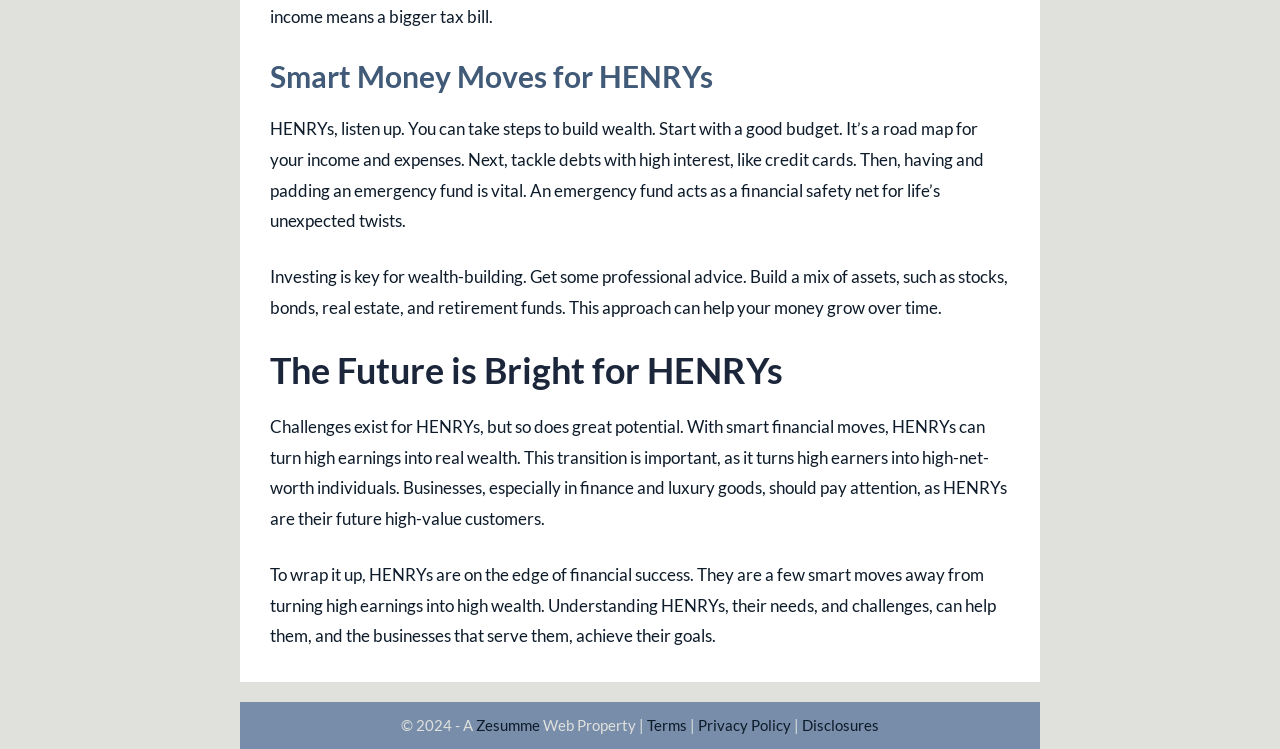Based on the provided description, "Privacy Policy", find the bounding box of the corresponding UI element in the screenshot.

[0.545, 0.956, 0.618, 0.98]